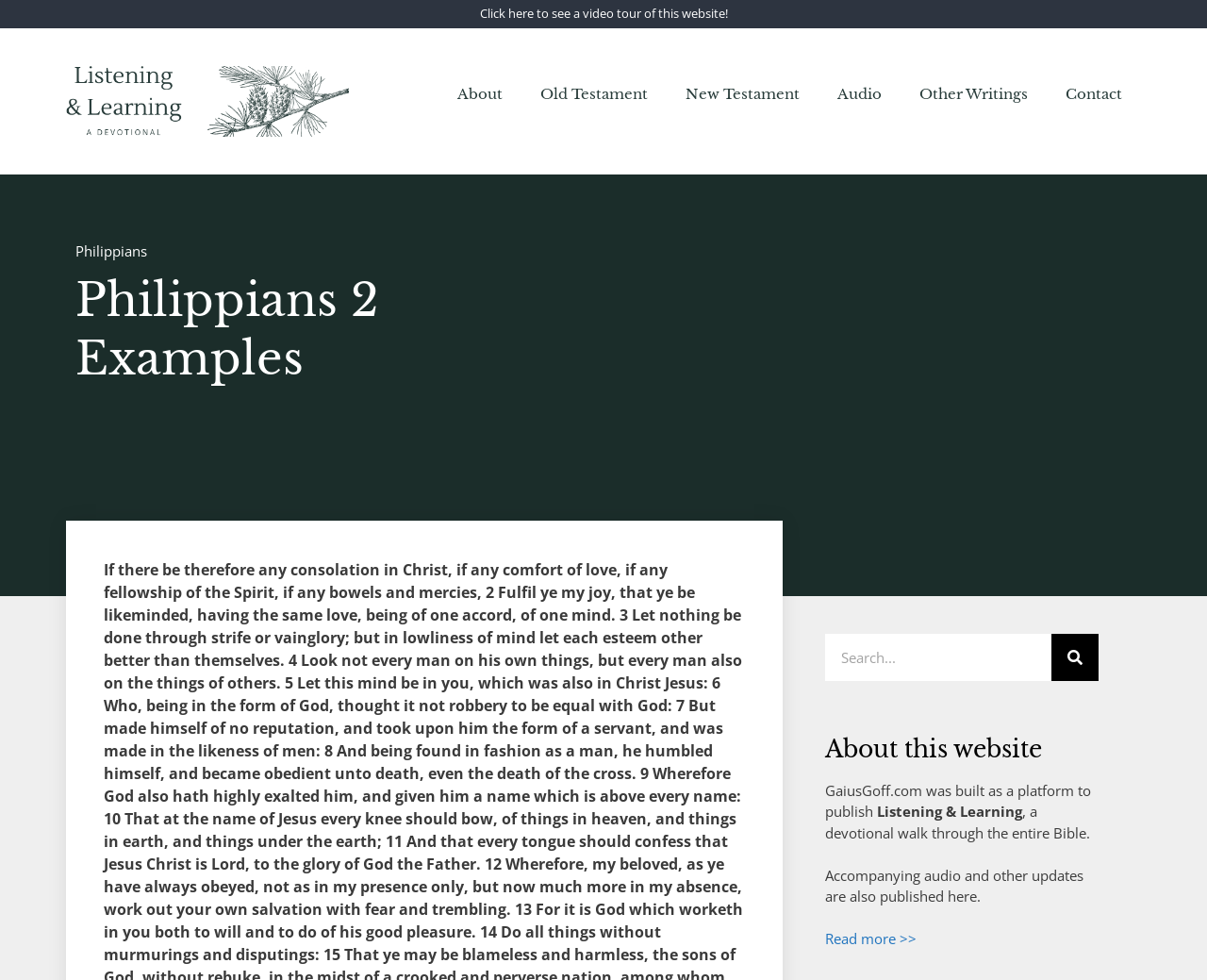Using the elements shown in the image, answer the question comprehensively: What is the purpose of the search box?

The search box is located in the top-right corner of the page, and its presence suggests that it is intended for users to search for specific content within the website.